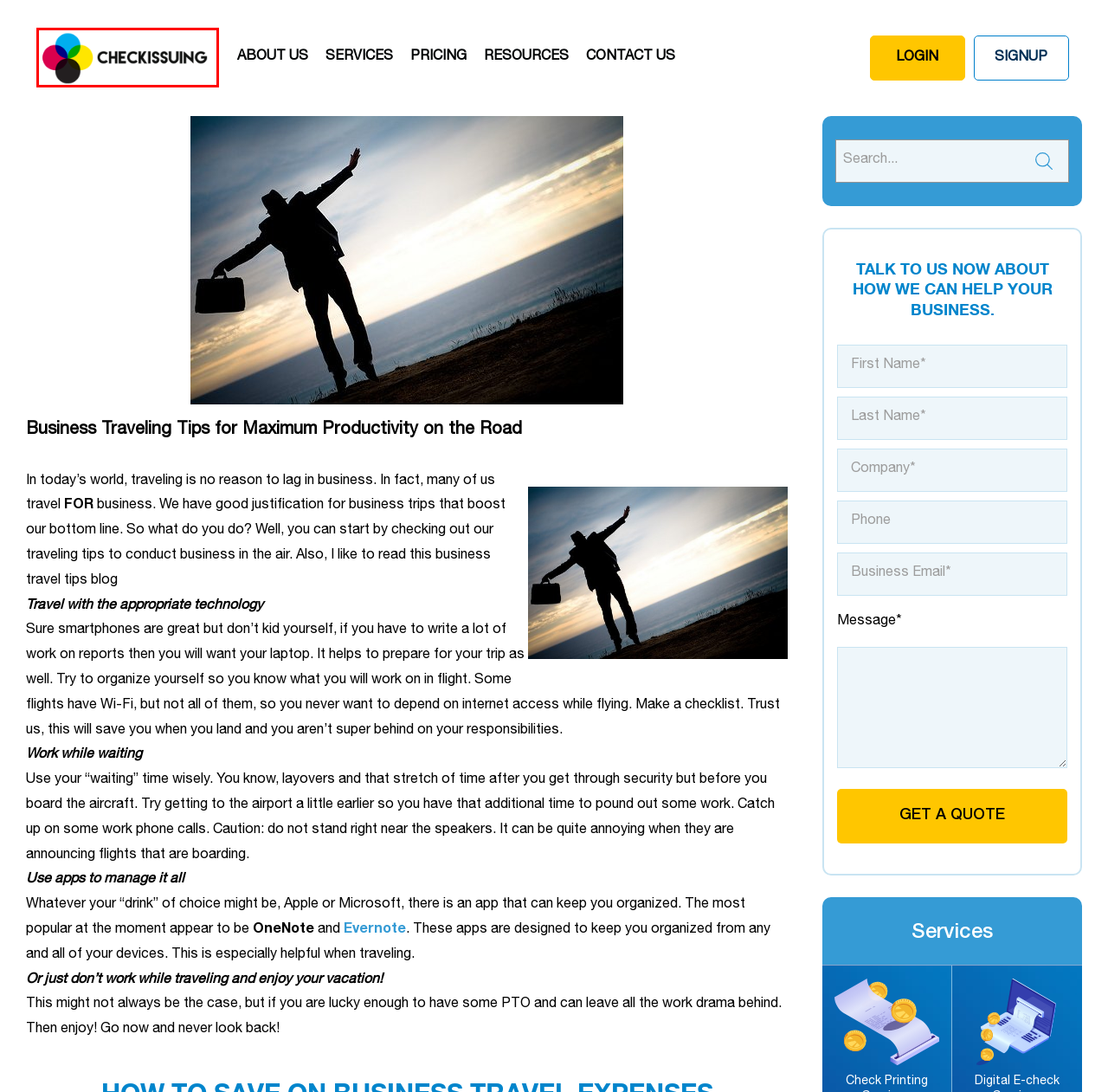You have received a screenshot of a webpage with a red bounding box indicating a UI element. Please determine the most fitting webpage description that matches the new webpage after clicking on the indicated element. The choices are:
A. USPS Address Validation and Verification Services | CheckIssuing
B. Pricing of Check Printing and Mailing | CheckIssuing
C. Online Check Printing and Mailing Services | CheckIssuing
D. About Us | CheckIssuing
E. Check Writing and Mailing Services | CheckIssuing
F. Contact Us | CheckIssuing
G. Terms and Conditions | CheckIssuing
H. Checkissuing

C